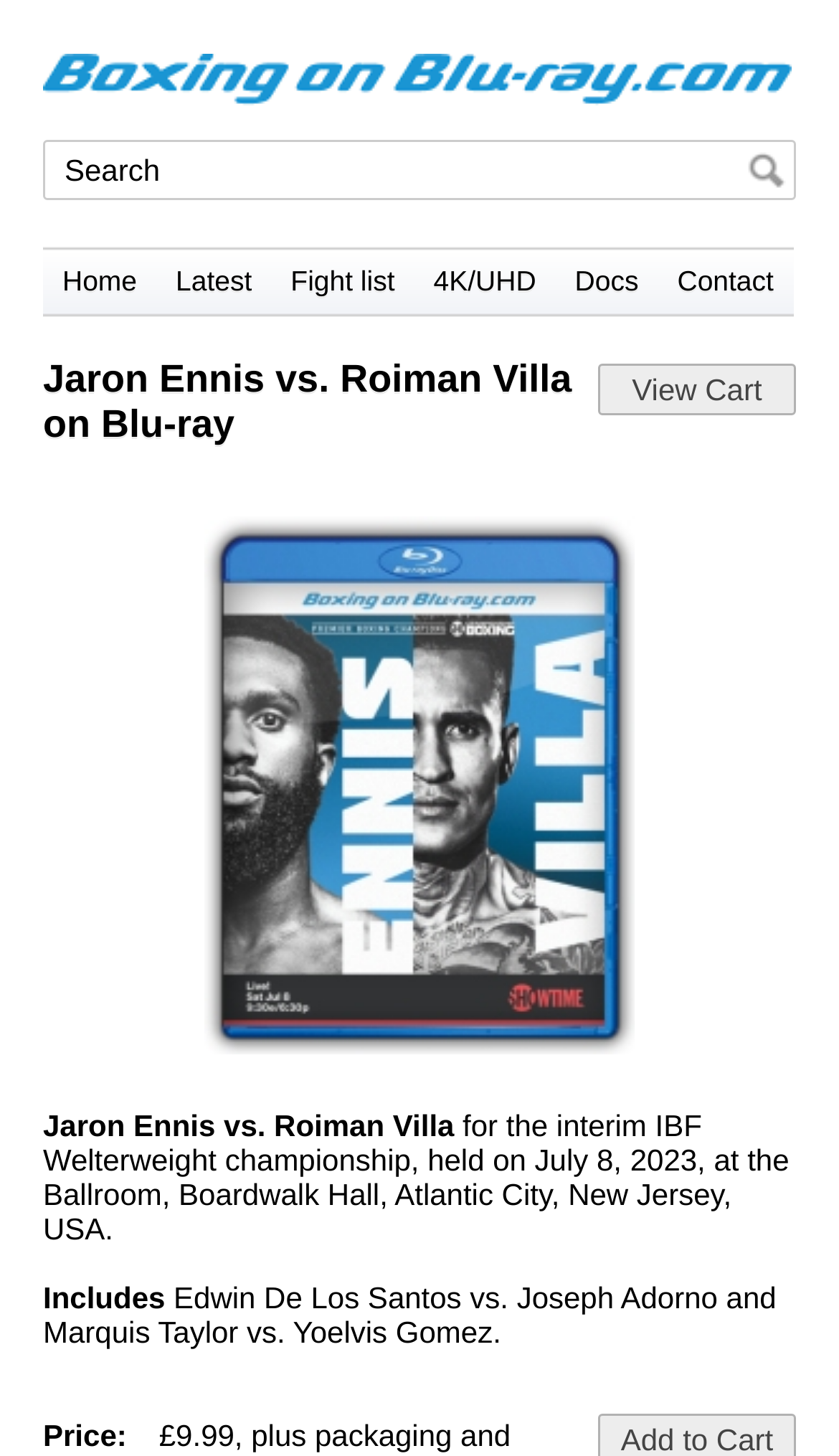Can you provide the bounding box coordinates for the element that should be clicked to implement the instruction: "View cart"?

[0.713, 0.25, 0.949, 0.285]